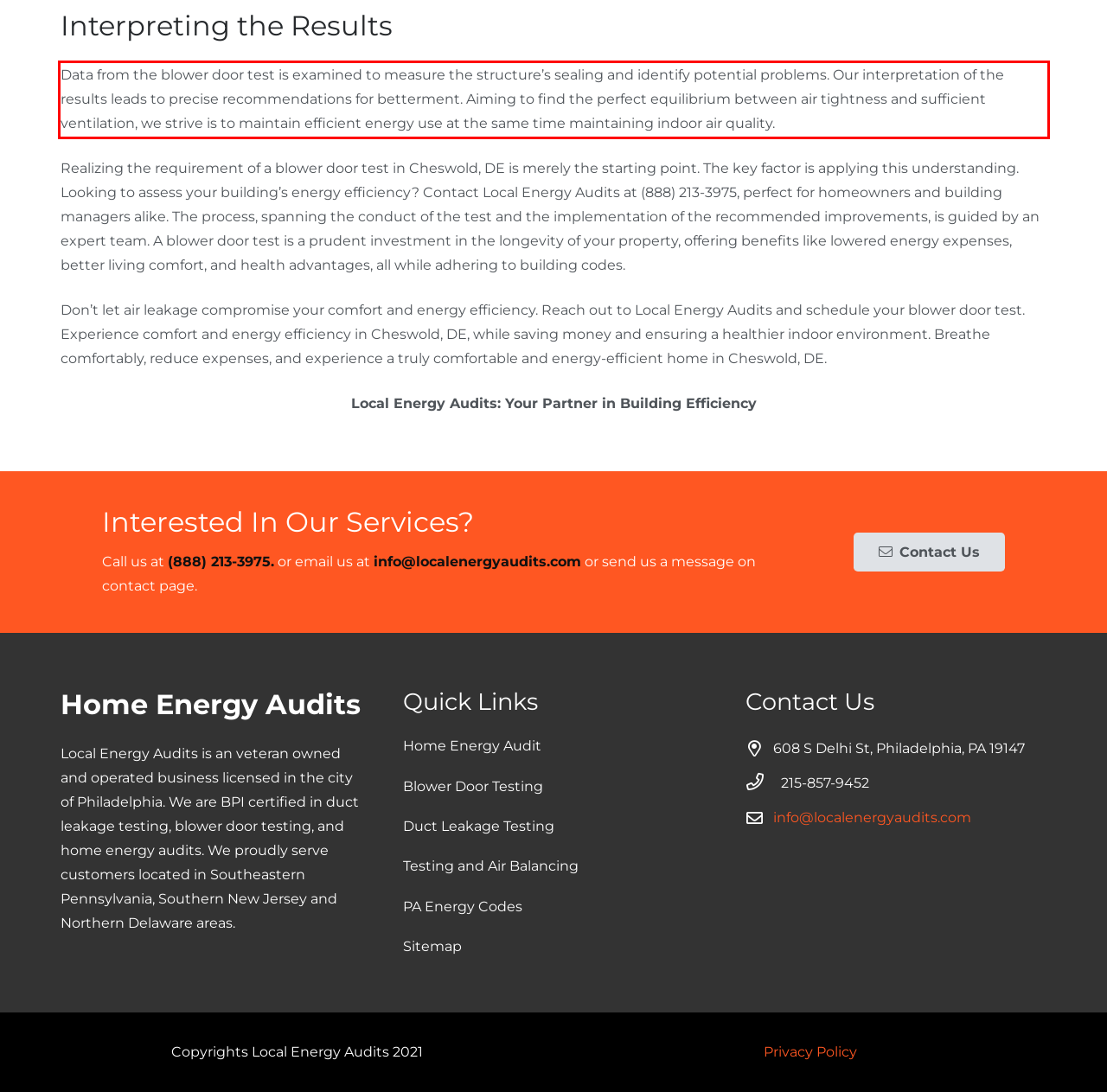Identify and extract the text within the red rectangle in the screenshot of the webpage.

Data from the blower door test is examined to measure the structure’s sealing and identify potential problems. Our interpretation of the results leads to precise recommendations for betterment. Aiming to find the perfect equilibrium between air tightness and sufficient ventilation, we strive is to maintain efficient energy use at the same time maintaining indoor air quality.